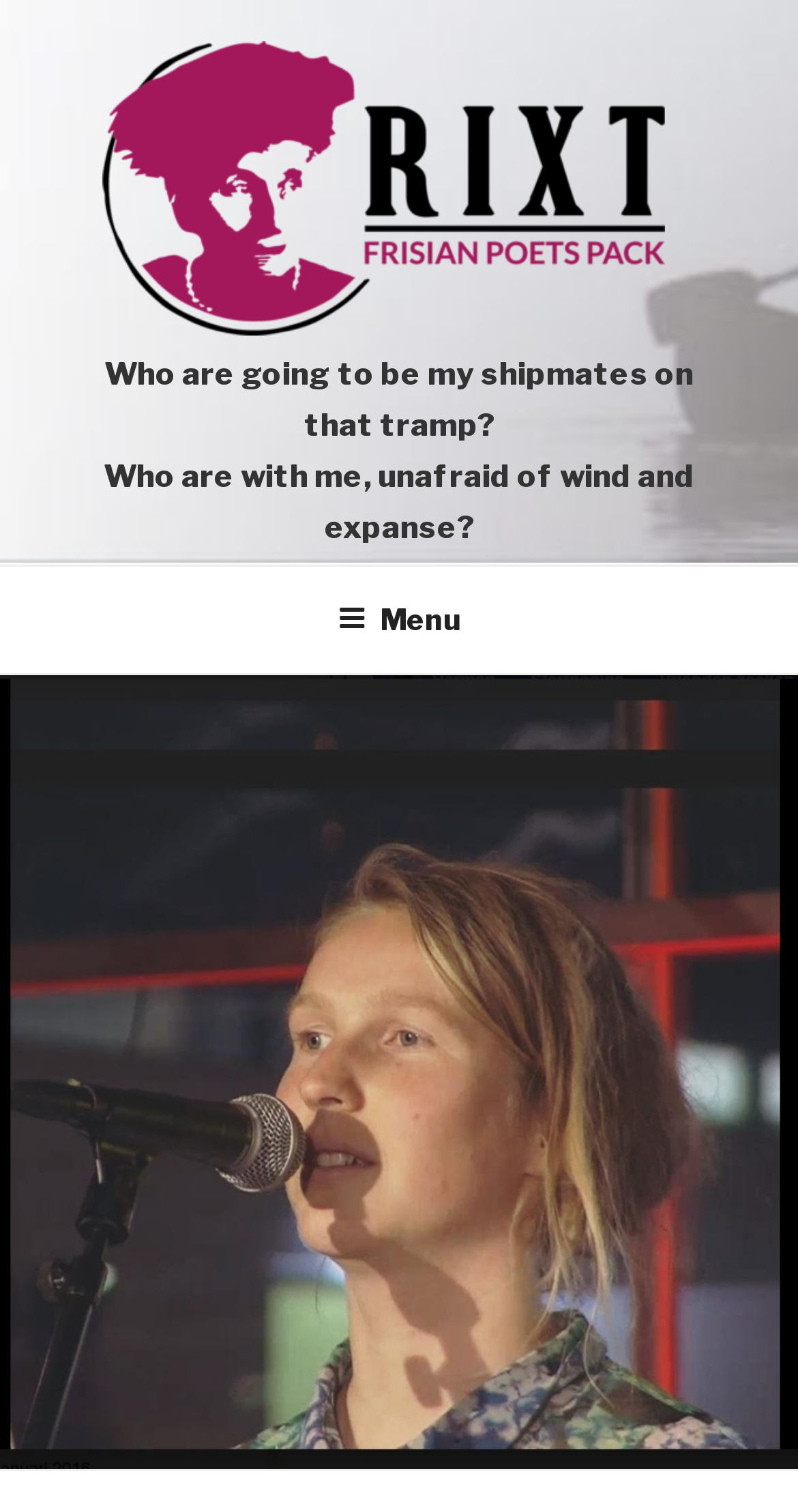Explain the webpage's layout and main content in detail.

The webpage appears to be dedicated to Frisian poets, specifically Ilse Vos and Rixt. At the top, there is a prominent link and image combination with the title "Rixt – Frisian poets pack", which takes up most of the width. Below this, there is another link with the same title in all capital letters, "RIXT – FRISIAN POETS PACK". 

To the right of these links, there are two lines of poetic text, "Who are going to be my shipmates on that tramp?" and "Who are with me, unafraid of wind and expanse?", which seem to be excerpts from a poem. Above these lines, there is a brief description in Dutch, "Frysk dichterskollektyf", which translates to "Frisian poets collection".

At the bottom of the page, there is a navigation menu labeled "Top Menu", which can be expanded by clicking the "Menu" button.